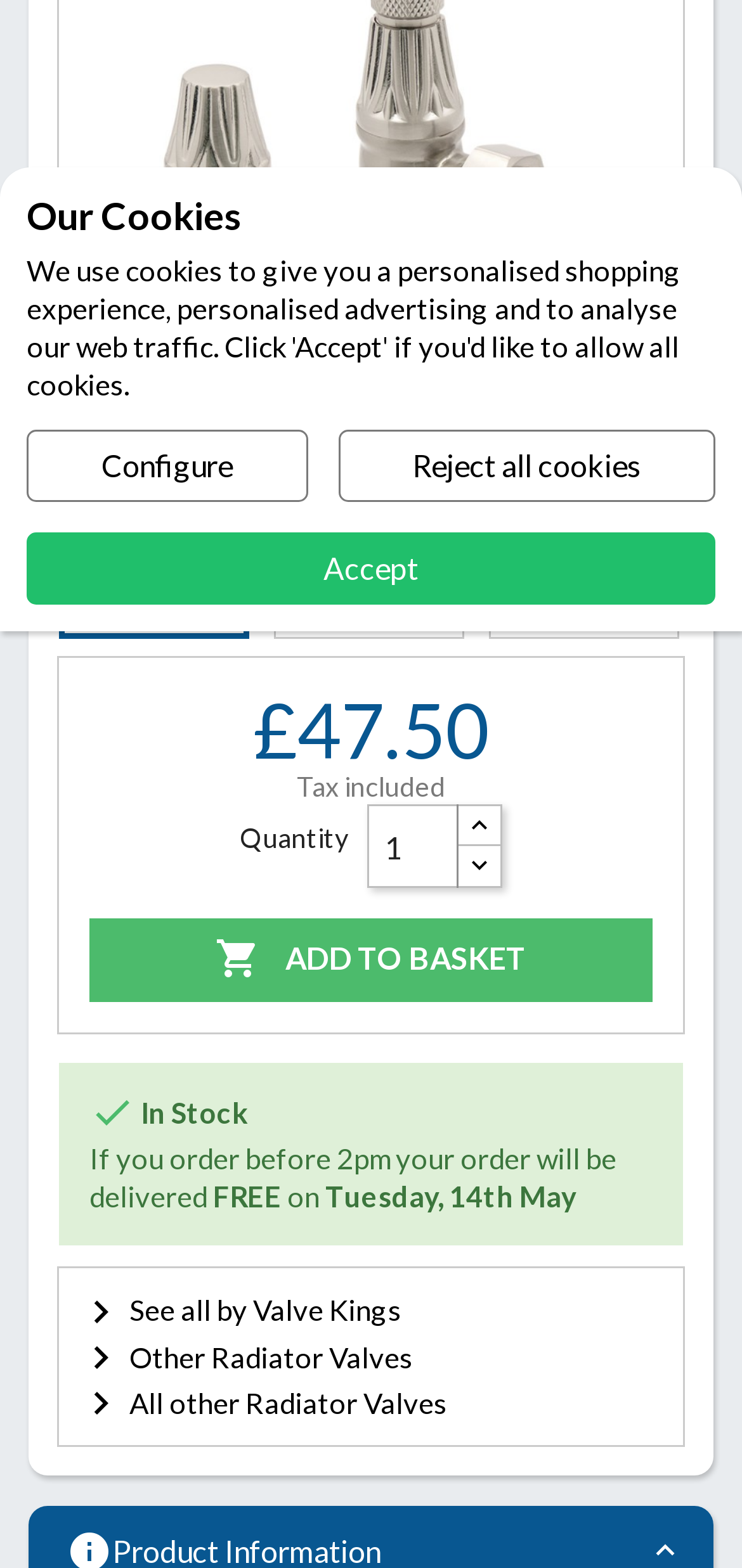Identify the bounding box for the given UI element using the description provided. Coordinates should be in the format (top-left x, top-left y, bottom-right x, bottom-right y) and must be between 0 and 1. Here is the description: Cookie consent

[0.013, 0.375, 0.246, 0.394]